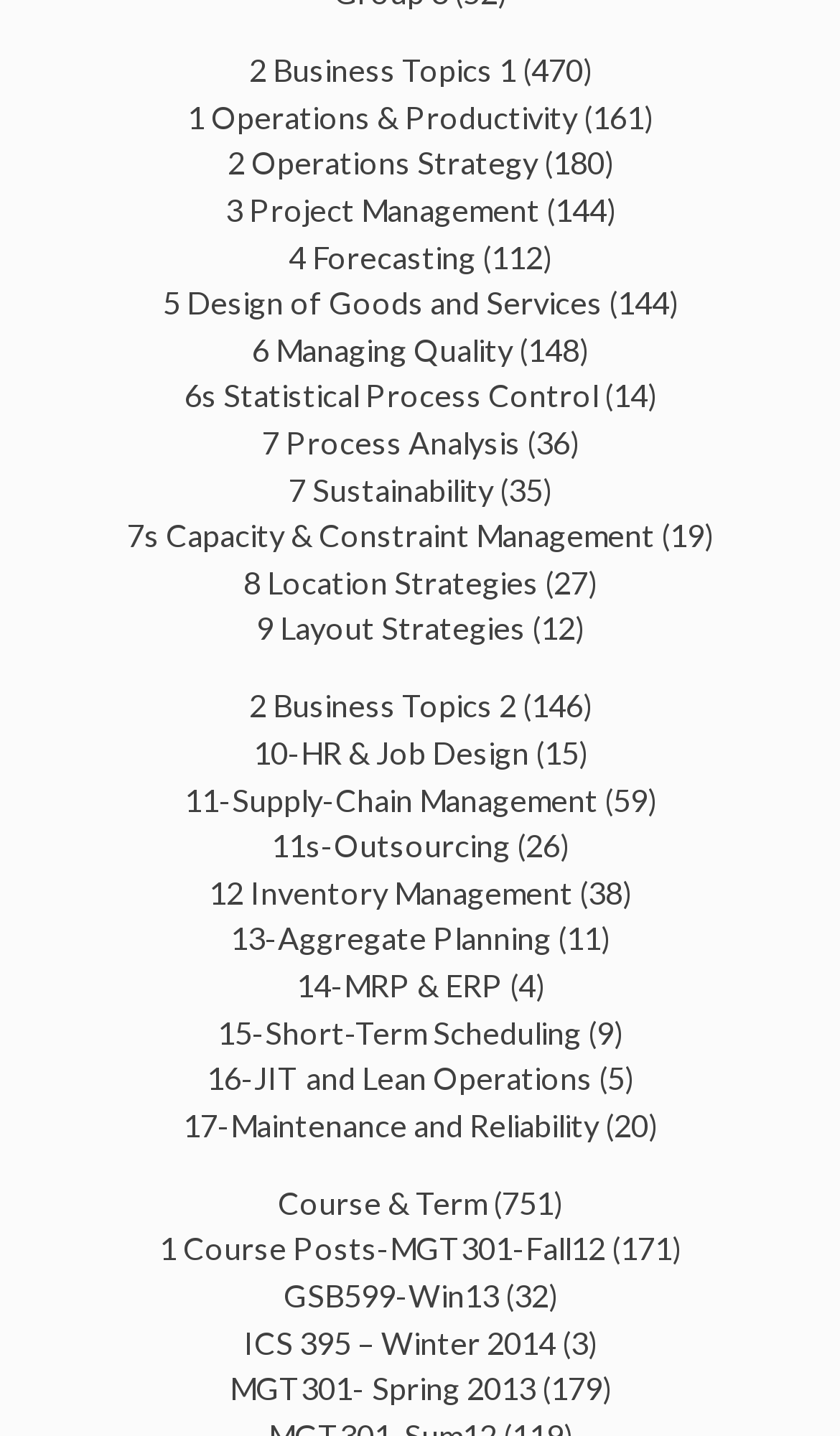Please identify the bounding box coordinates of the element I need to click to follow this instruction: "Go to Course Posts-MGT301-Fall12".

[0.19, 0.857, 0.721, 0.883]